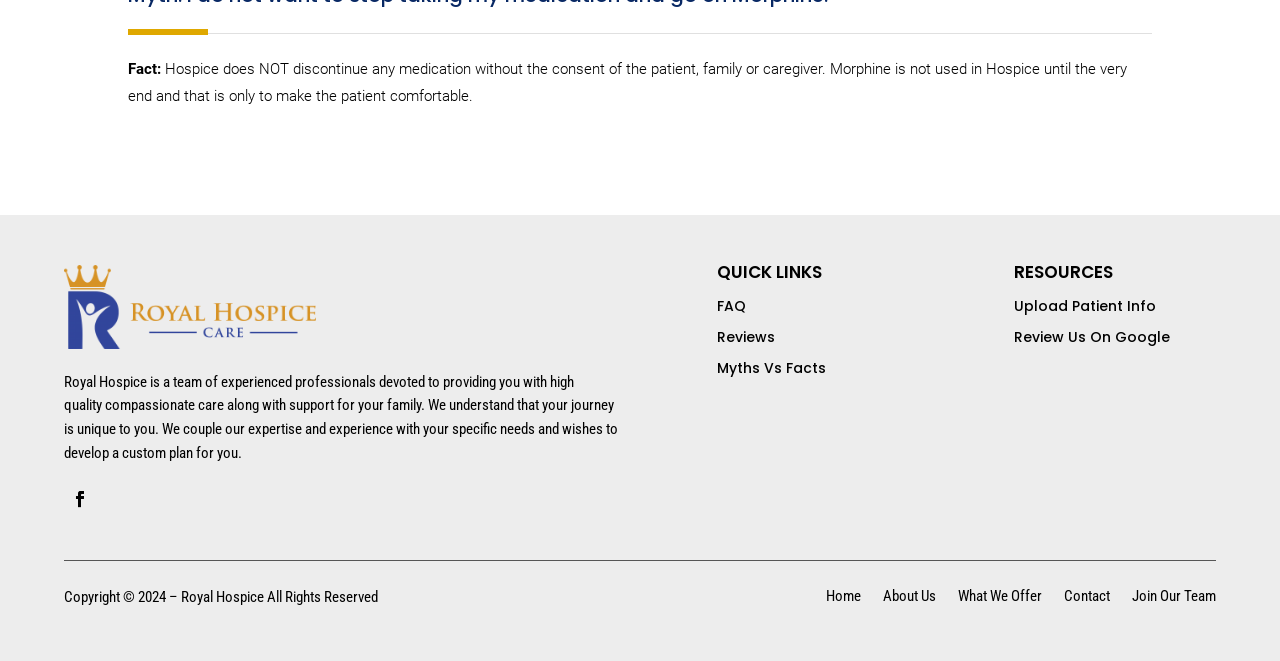Observe the image and answer the following question in detail: What is the purpose of the 'QUICK LINKS' section?

The 'QUICK LINKS' section contains links to important pages such as 'FAQ', 'Reviews', and 'Myths Vs Facts', which suggests that its purpose is to provide quick access to these pages.